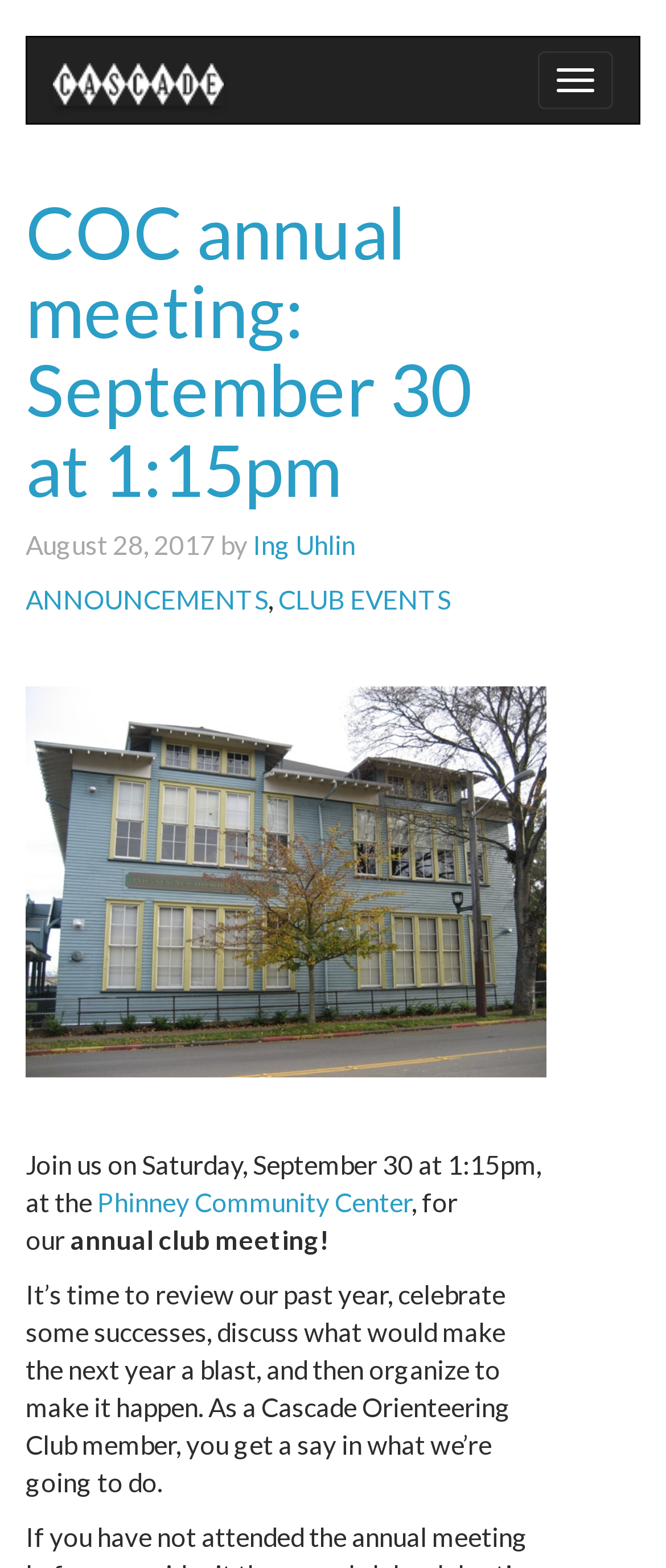What is the date of the annual club meeting?
Using the visual information from the image, give a one-word or short-phrase answer.

September 30